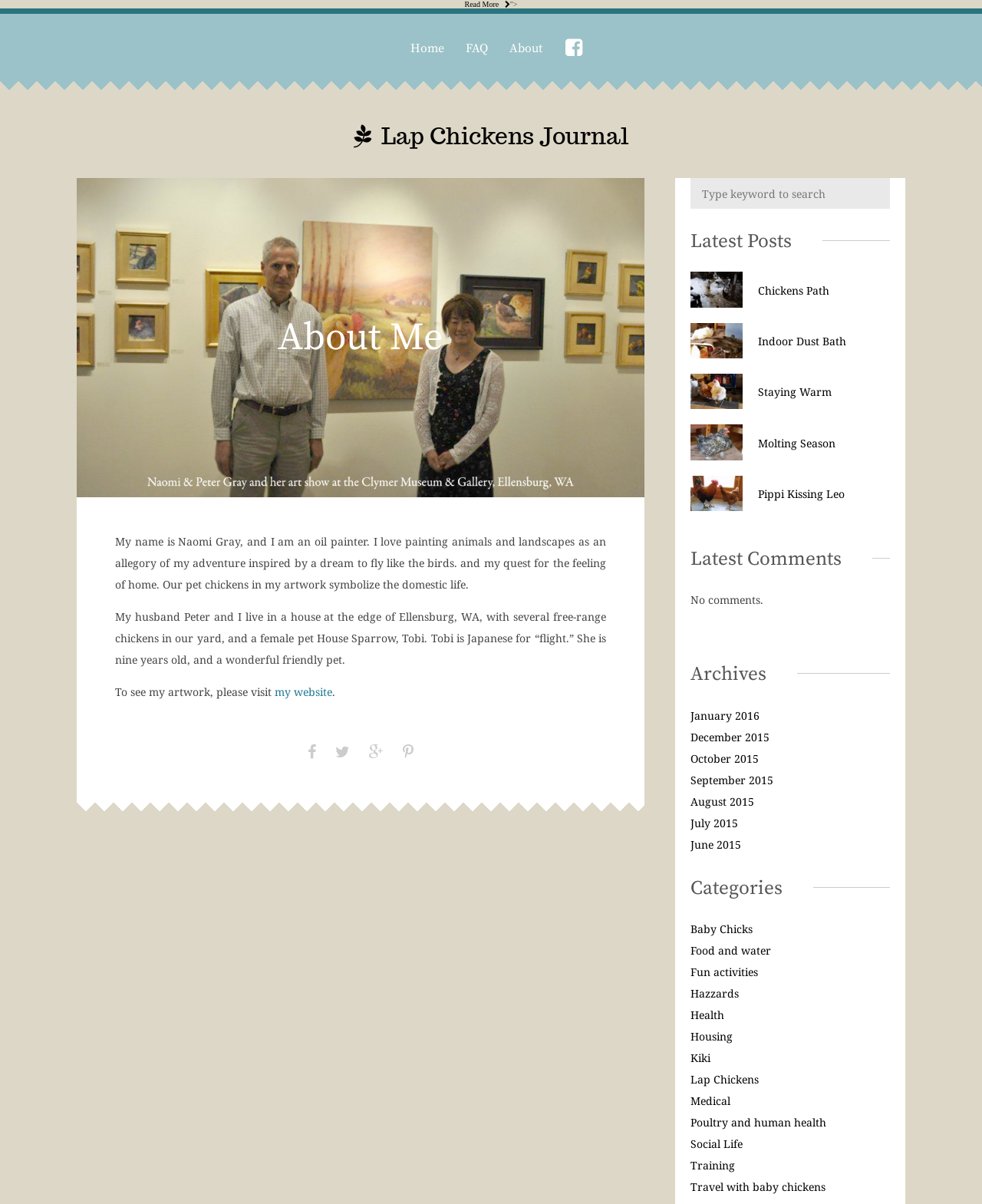From the webpage screenshot, predict the bounding box of the UI element that matches this description: "Molting Season".

[0.772, 0.362, 0.851, 0.374]